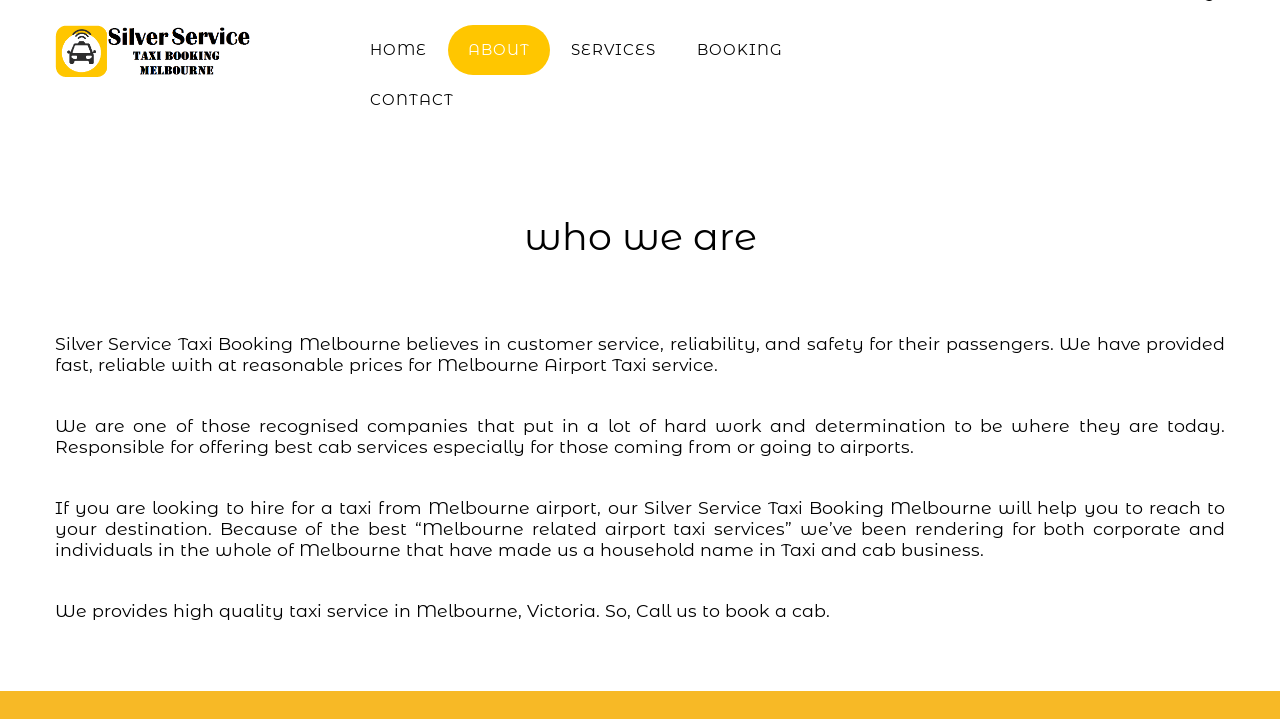Articulate a detailed summary of the webpage's content and design.

The webpage is about Silver Service Taxi Booking Melbourne, a company that provides taxi services in Melbourne, Victoria. At the top left of the page, there is a link to the company's homepage, followed by links to other sections of the website, including "About", "Services", "Booking", and "Contact". 

Below these links, there is a heading with an icon, which is centered at the top of the page. This is followed by a section that describes the company's mission and values, stating that they believe in customer service, reliability, and safety for their passengers at reasonable prices. 

The company's description is divided into four paragraphs, each with a heading. The first paragraph explains that they are a recognized company that has worked hard to provide the best cab services, especially for those traveling to or from airports. The second paragraph mentions that they can help passengers reach their destination if they need a taxi from Melbourne airport. The third paragraph highlights their high-quality taxi service in Melbourne, and the fourth paragraph encourages visitors to call and book a cab.

There is also an image with the company's name, "Silver Service Taxi Booking Melbourne", located at the top left of the page, next to the link to the homepage.